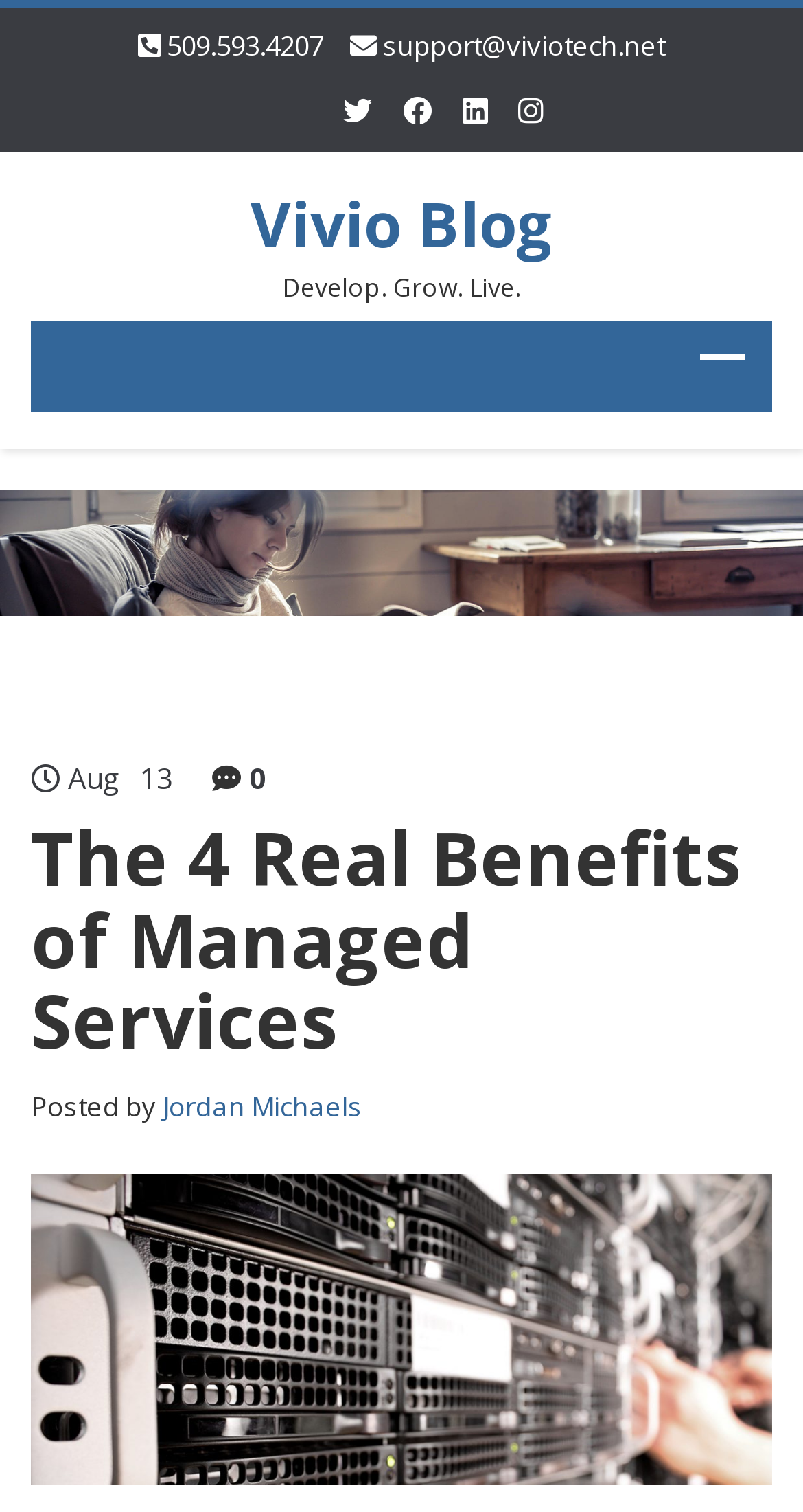Provide your answer to the question using just one word or phrase: What is the phone number to contact Vivio?

509.593.4207